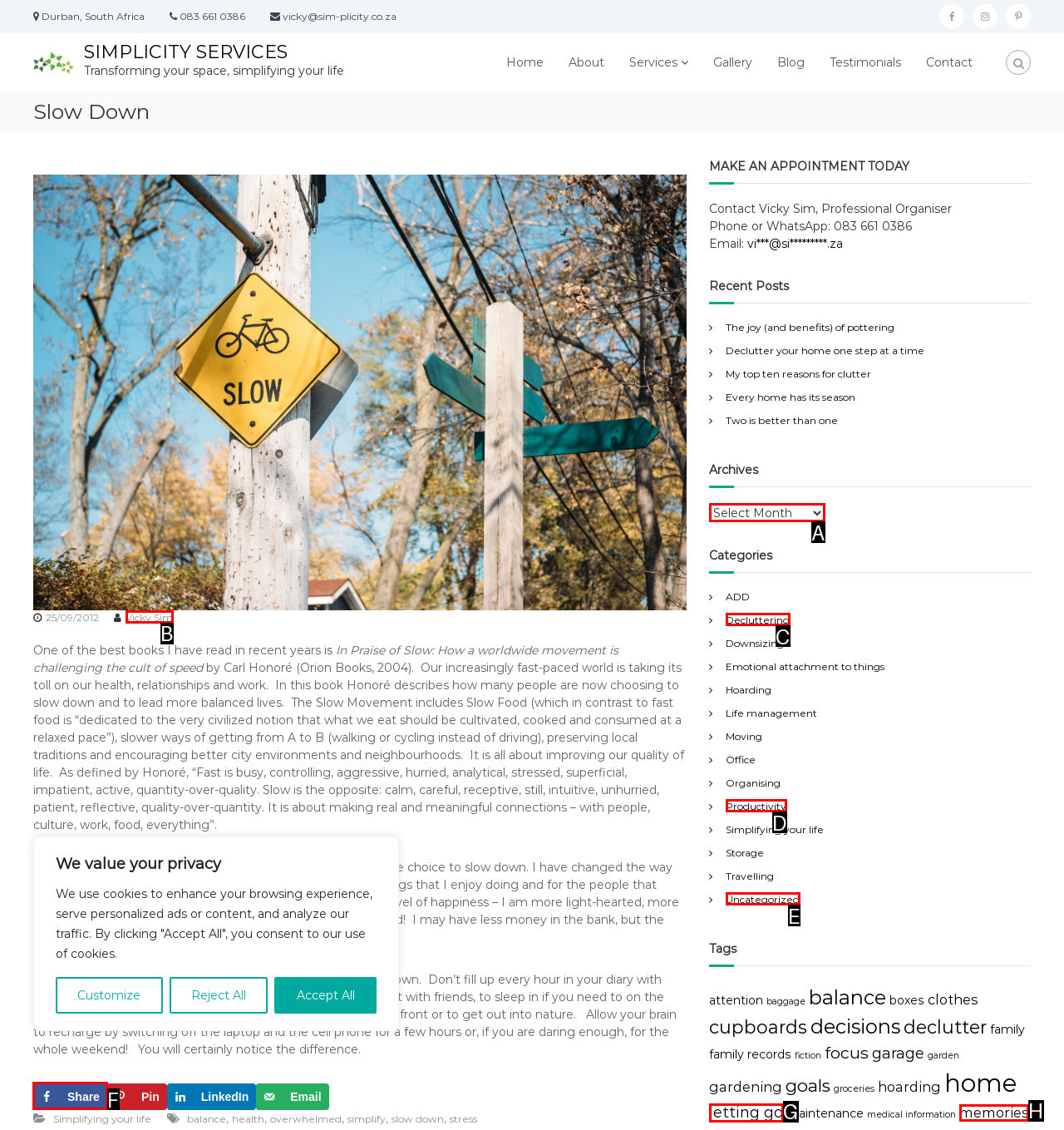Tell me which one HTML element I should click to complete this task: Share the article on Facebook Answer with the option's letter from the given choices directly.

F